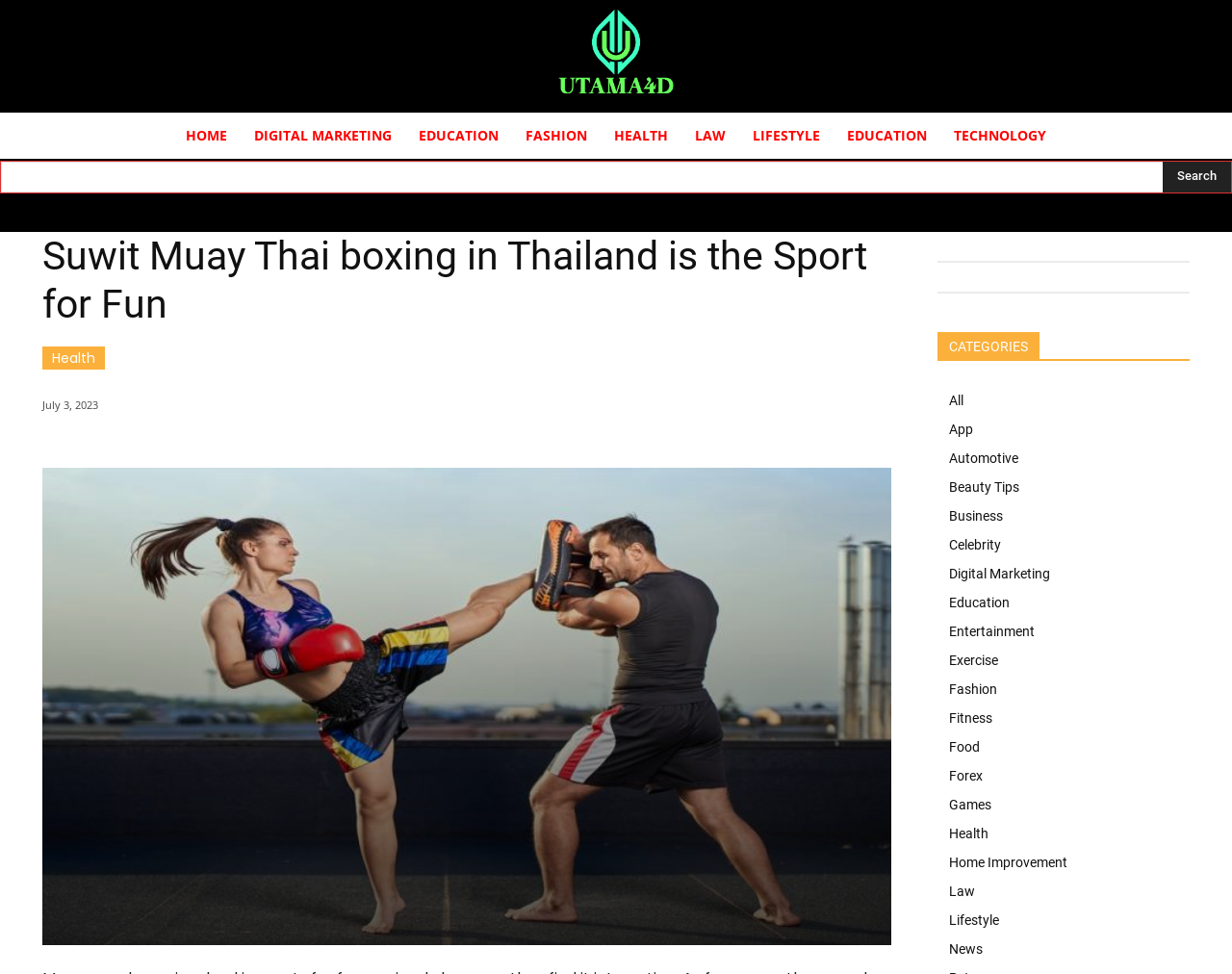What is the logo of the website?
Provide a comprehensive and detailed answer to the question.

The logo of the website is located at the top left corner of the webpage, and it is an image element with a bounding box coordinate of [0.453, 0.01, 0.547, 0.096].